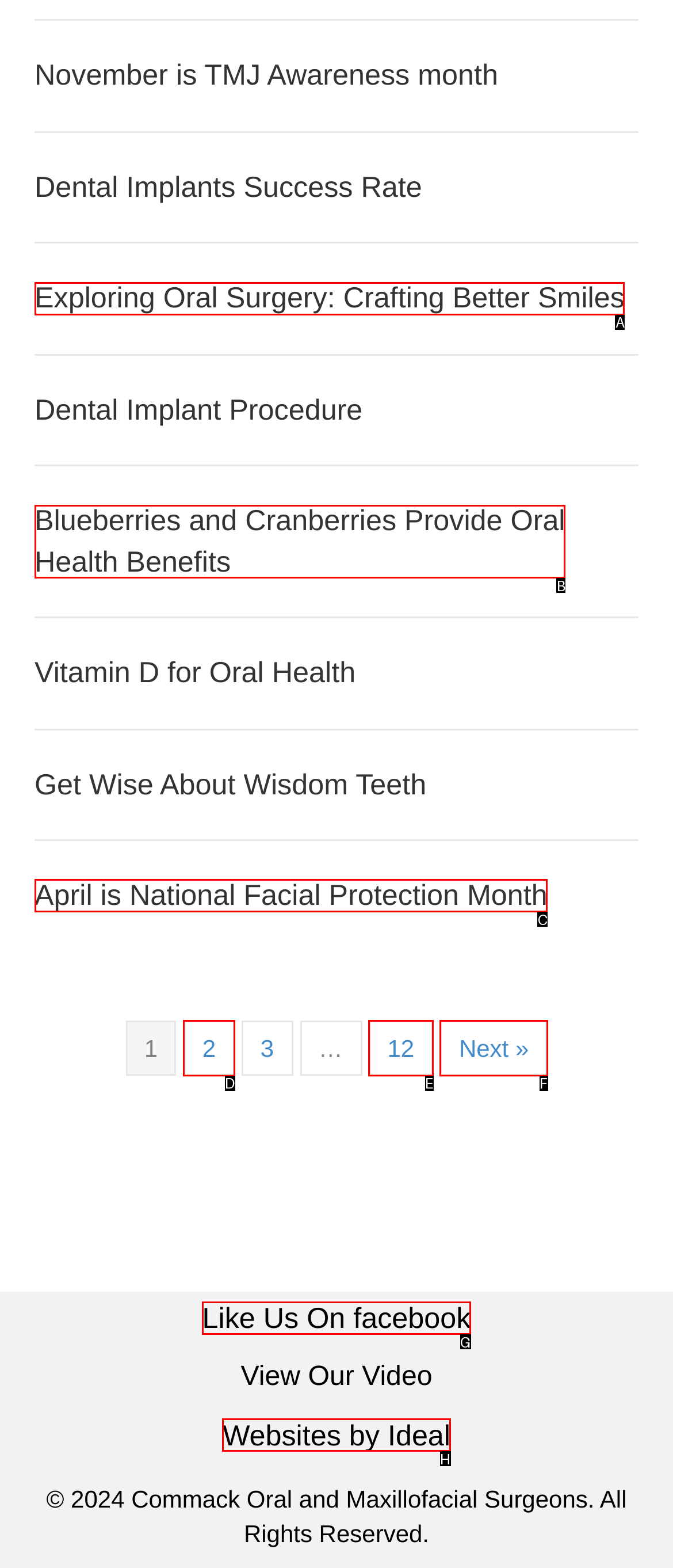Select the HTML element that corresponds to the description: 12. Answer with the letter of the matching option directly from the choices given.

E